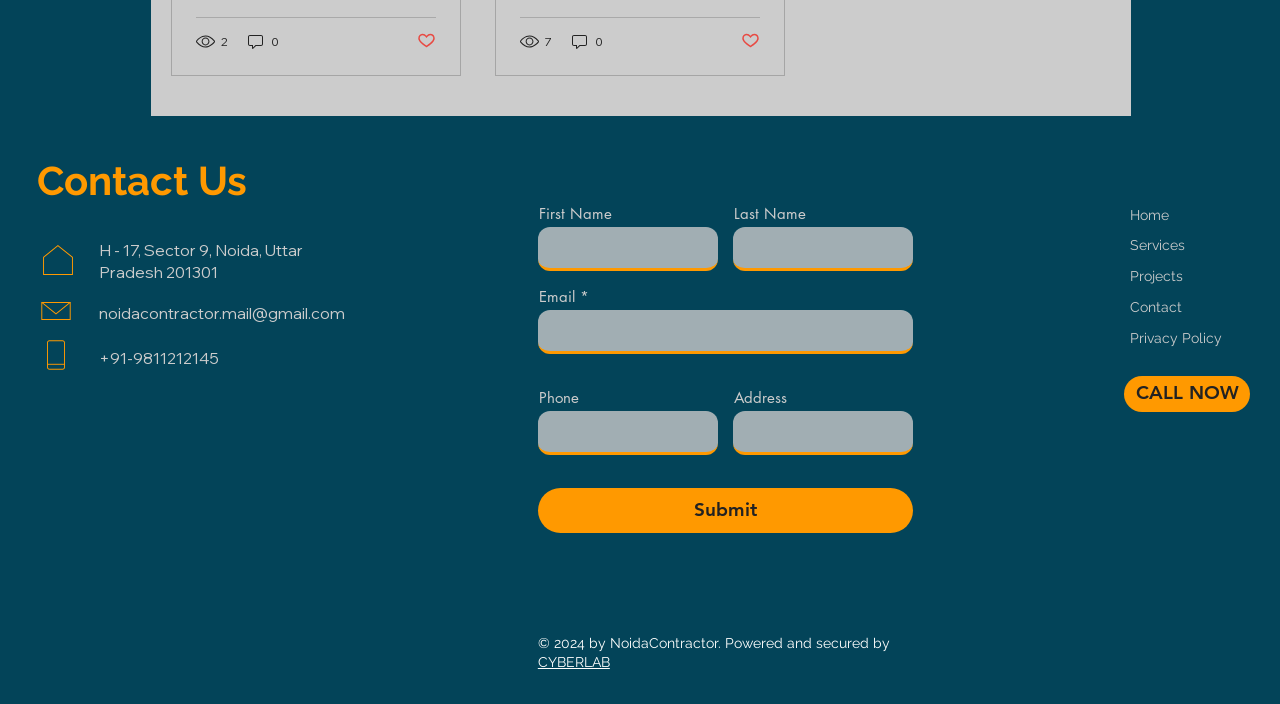Can you specify the bounding box coordinates of the area that needs to be clicked to fulfill the following instruction: "Click the 'Submit' button"?

[0.42, 0.693, 0.713, 0.757]